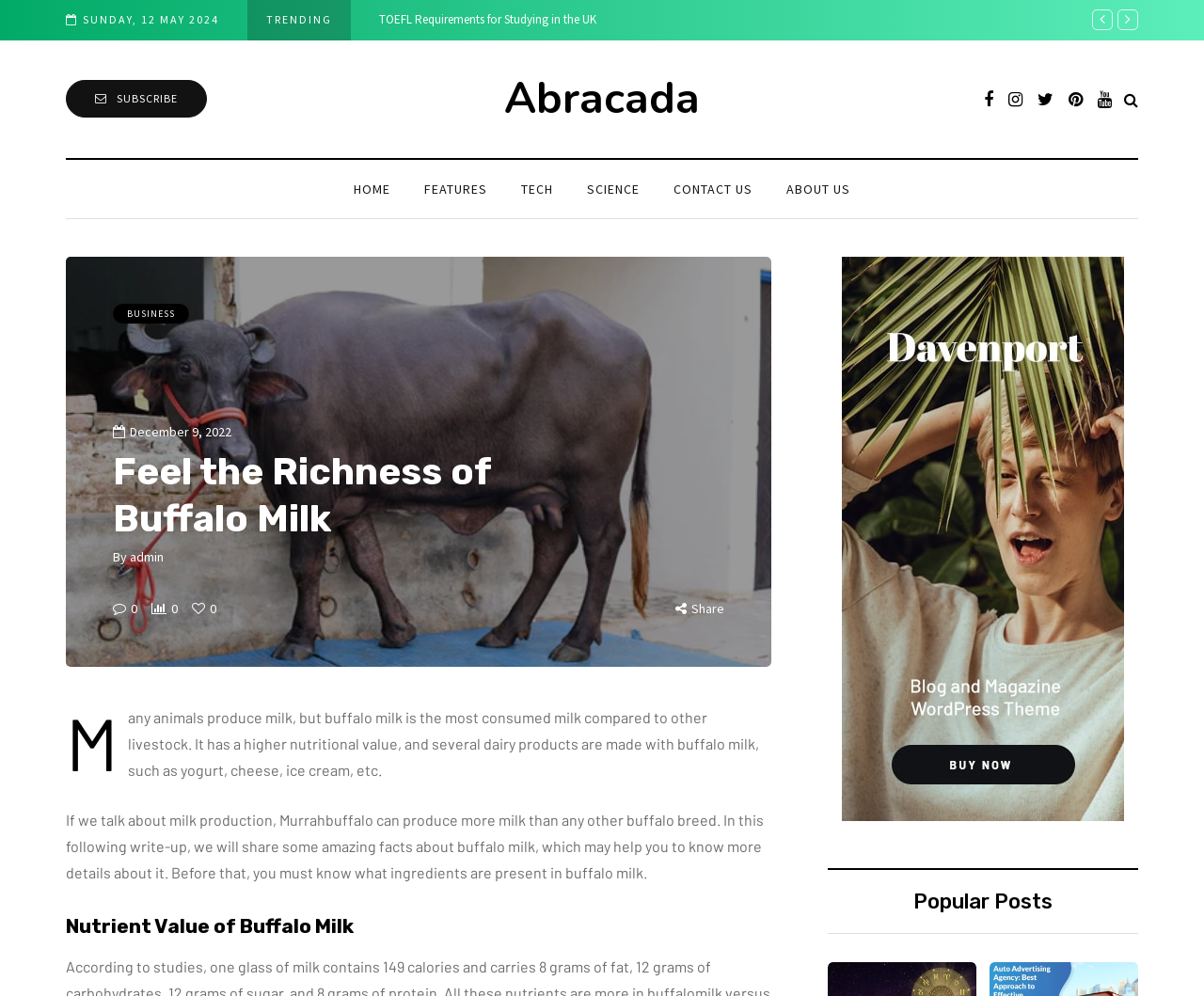Locate the bounding box coordinates of the area where you should click to accomplish the instruction: "View popular posts".

[0.688, 0.871, 0.945, 0.938]